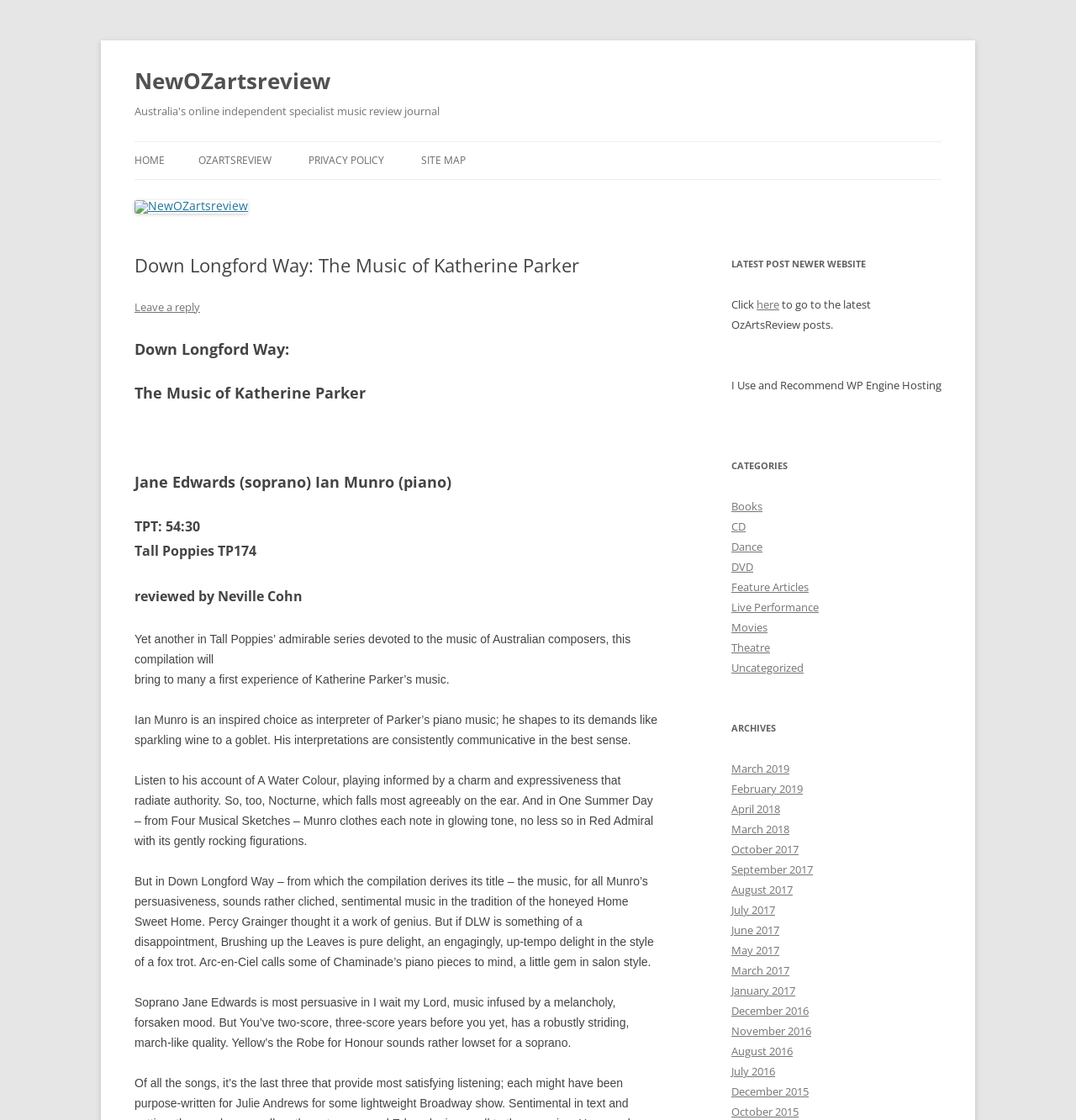Locate the bounding box coordinates of the segment that needs to be clicked to meet this instruction: "Click on HOME".

[0.125, 0.127, 0.153, 0.16]